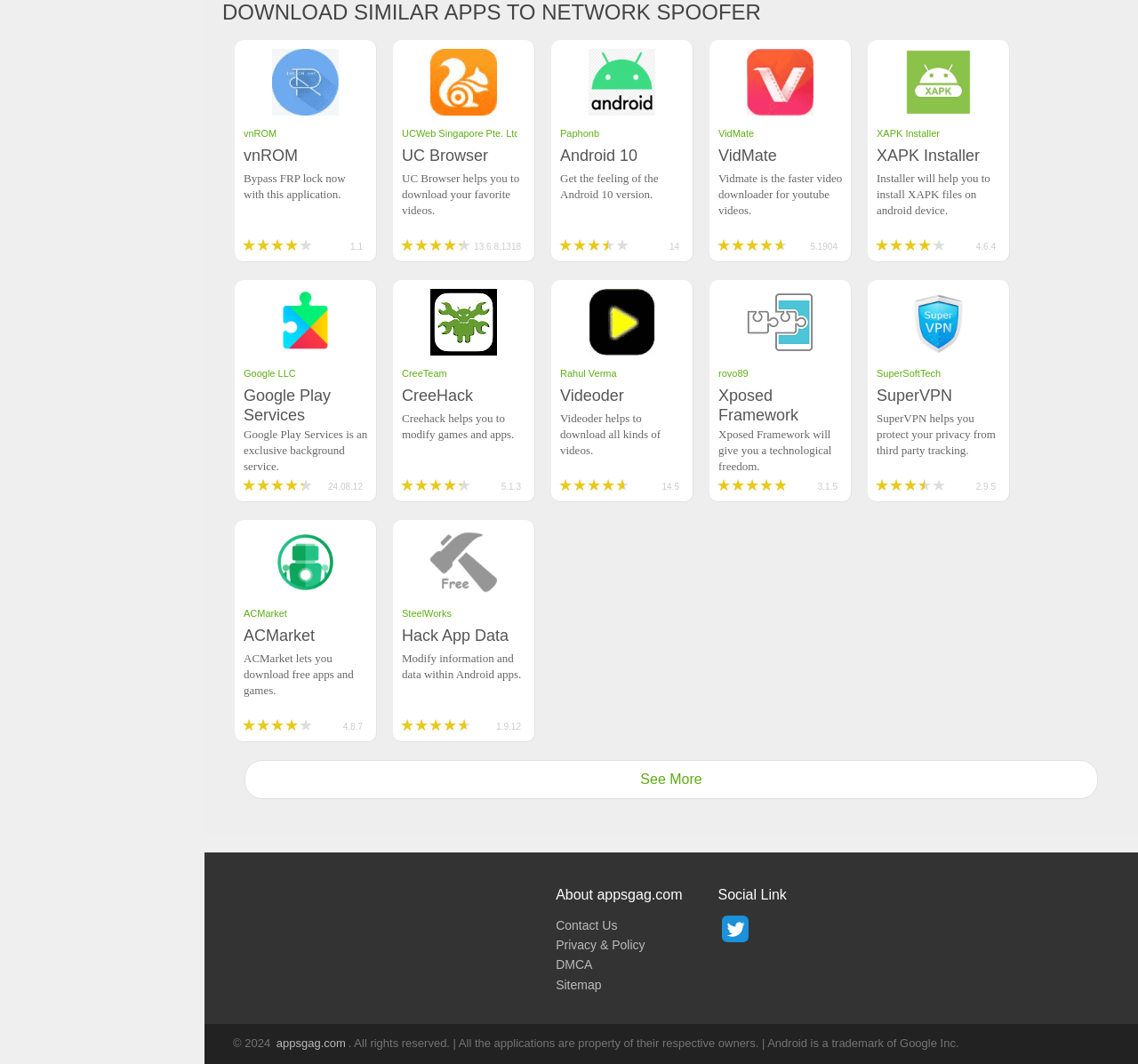What is the version of the ninth product?
Refer to the image and provide a one-word or short phrase answer.

14.5